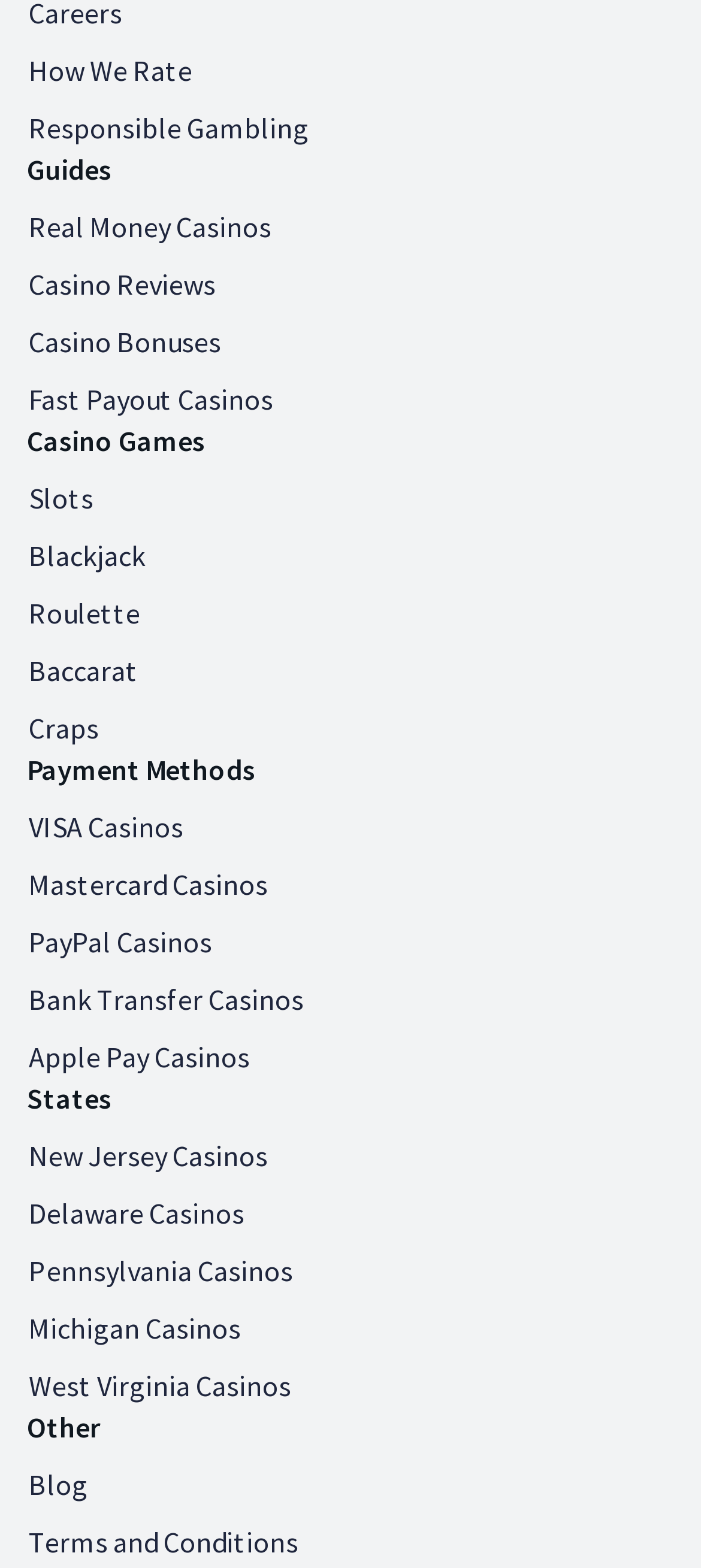Please provide a detailed answer to the question below by examining the image:
How many casino games are listed on this webpage?

I counted the number of links under the 'Casino Games' category and found that there are 5 links, which are Slots, Blackjack, Roulette, Baccarat, and Craps.